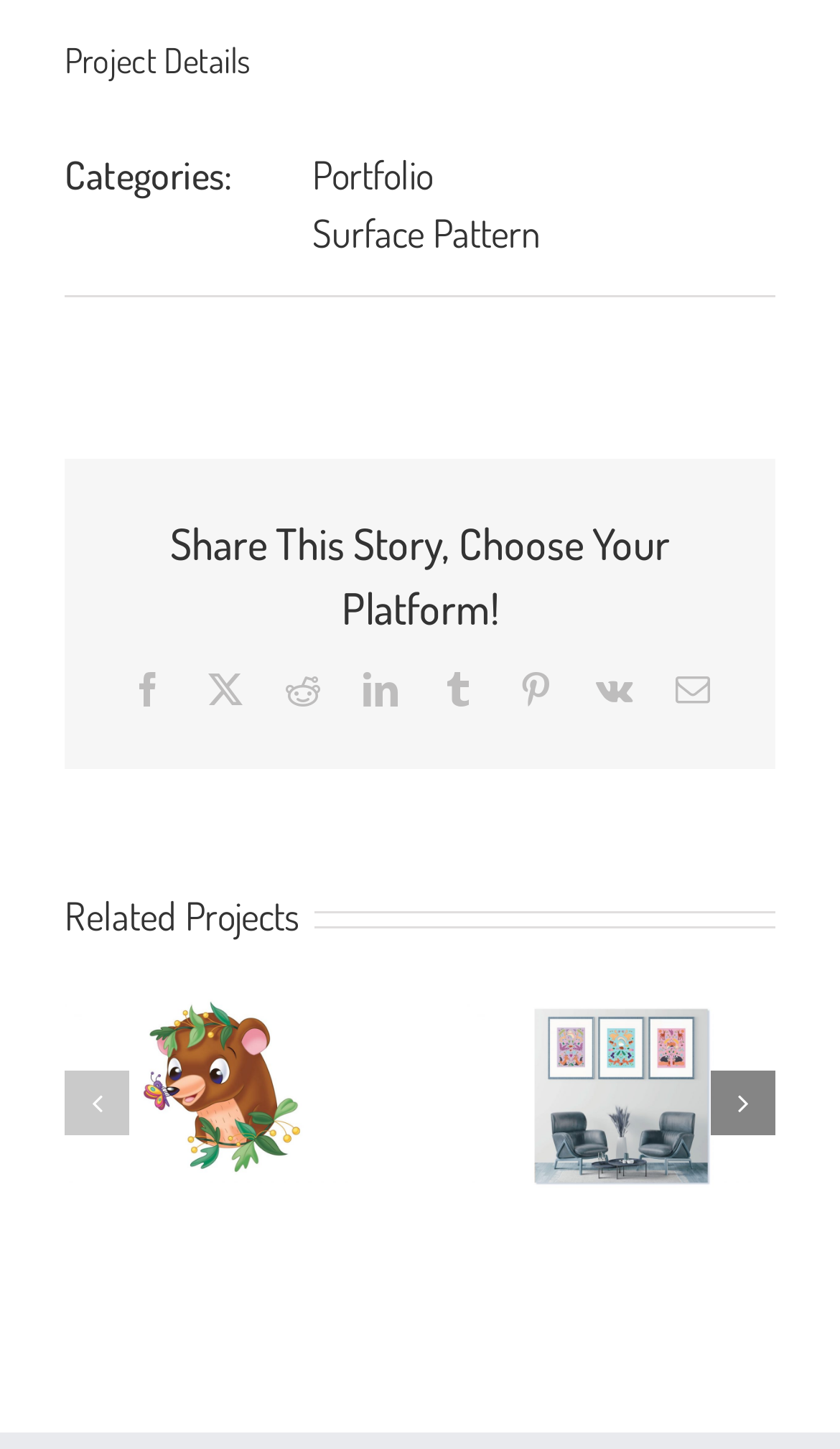Answer briefly with one word or phrase:
What is the title of the first related project?

Bear Be Kind Characters